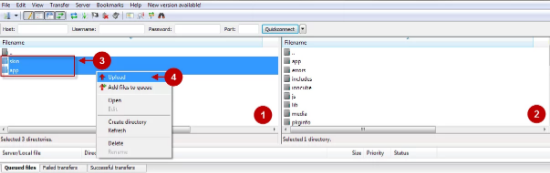What action is prompted by right-clicking on the 'app' folder?
Using the image, provide a concise answer in one word or a short phrase.

Select 'Upload' option